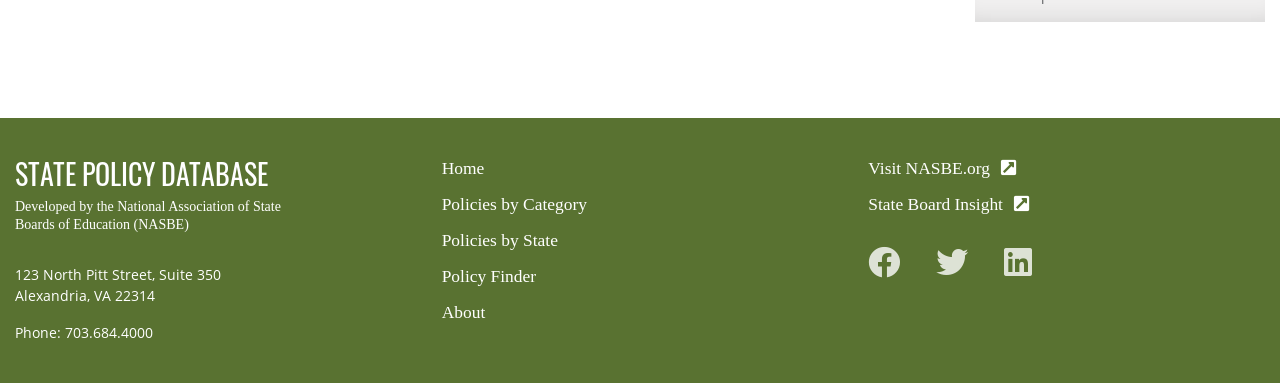Please answer the following question using a single word or phrase: 
What organization developed this website?

NASBE